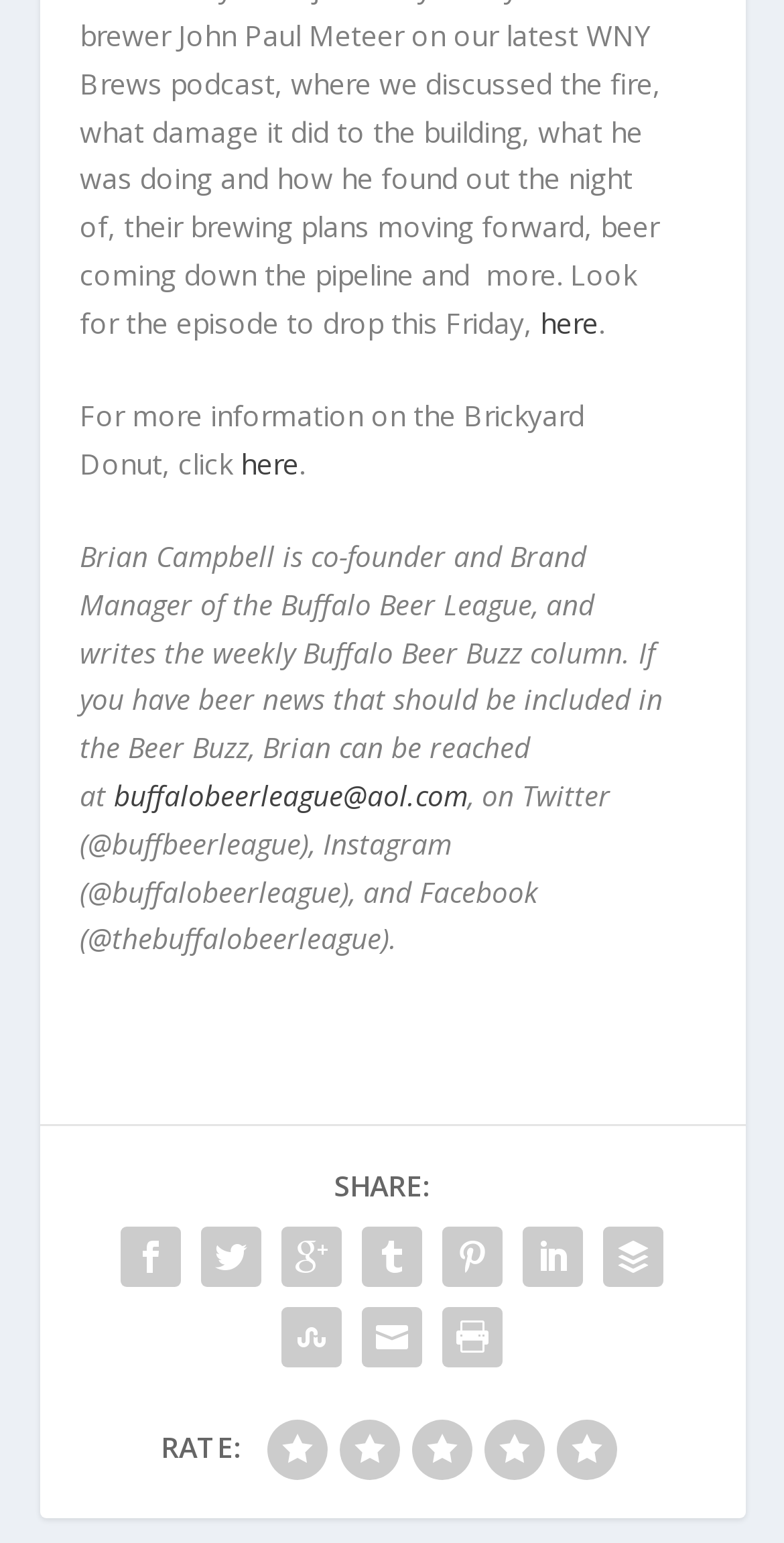What is the Brickyard Donut?
Look at the image and answer the question with a single word or phrase.

not specified